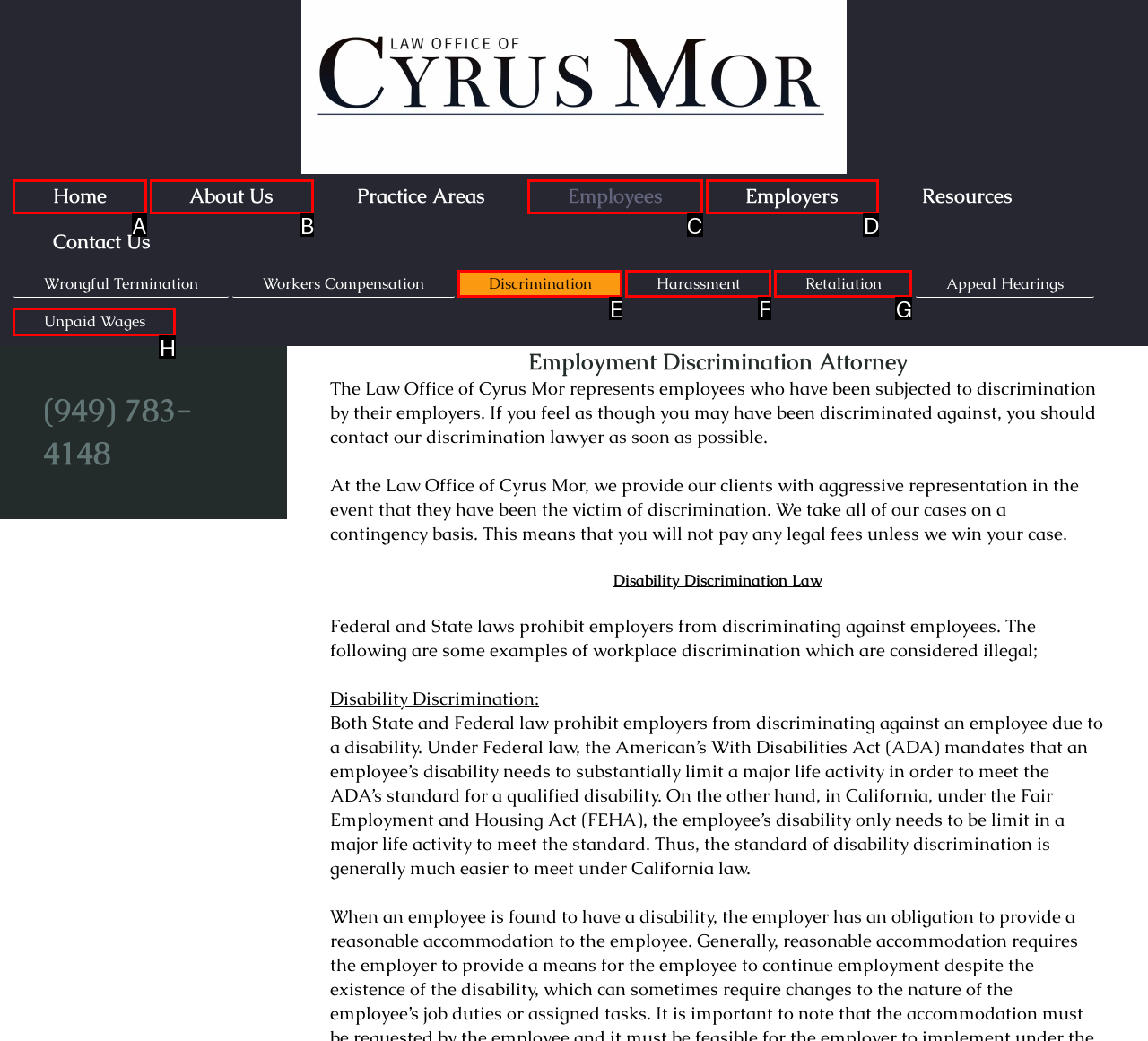Which HTML element matches the description: Unpaid Wages?
Reply with the letter of the correct choice.

H